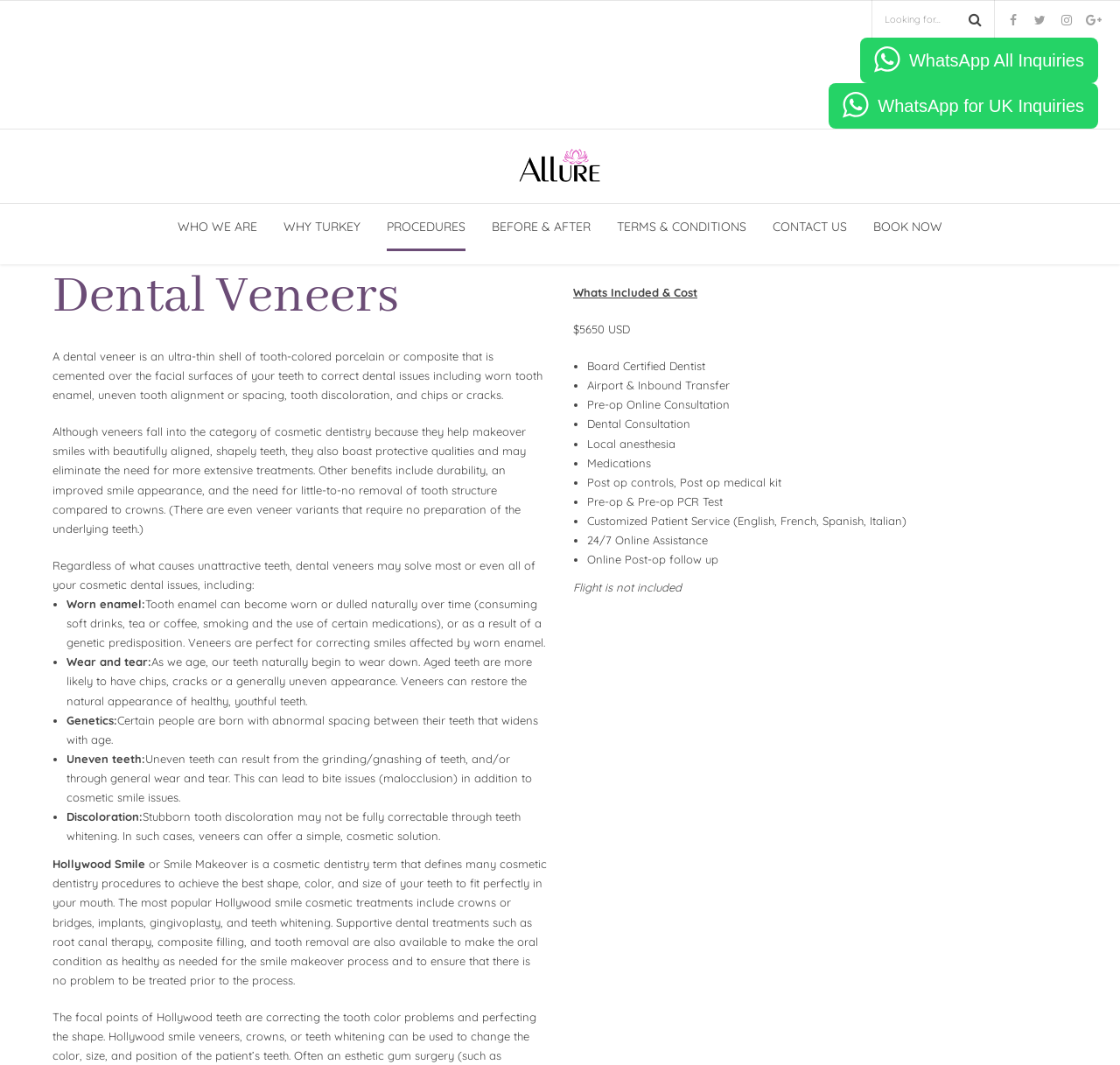Refer to the element description WhatsApp for UK Inquiries and identify the corresponding bounding box in the screenshot. Format the coordinates as (top-left x, top-left y, bottom-right x, bottom-right y) with values in the range of 0 to 1.

[0.74, 0.078, 0.98, 0.121]